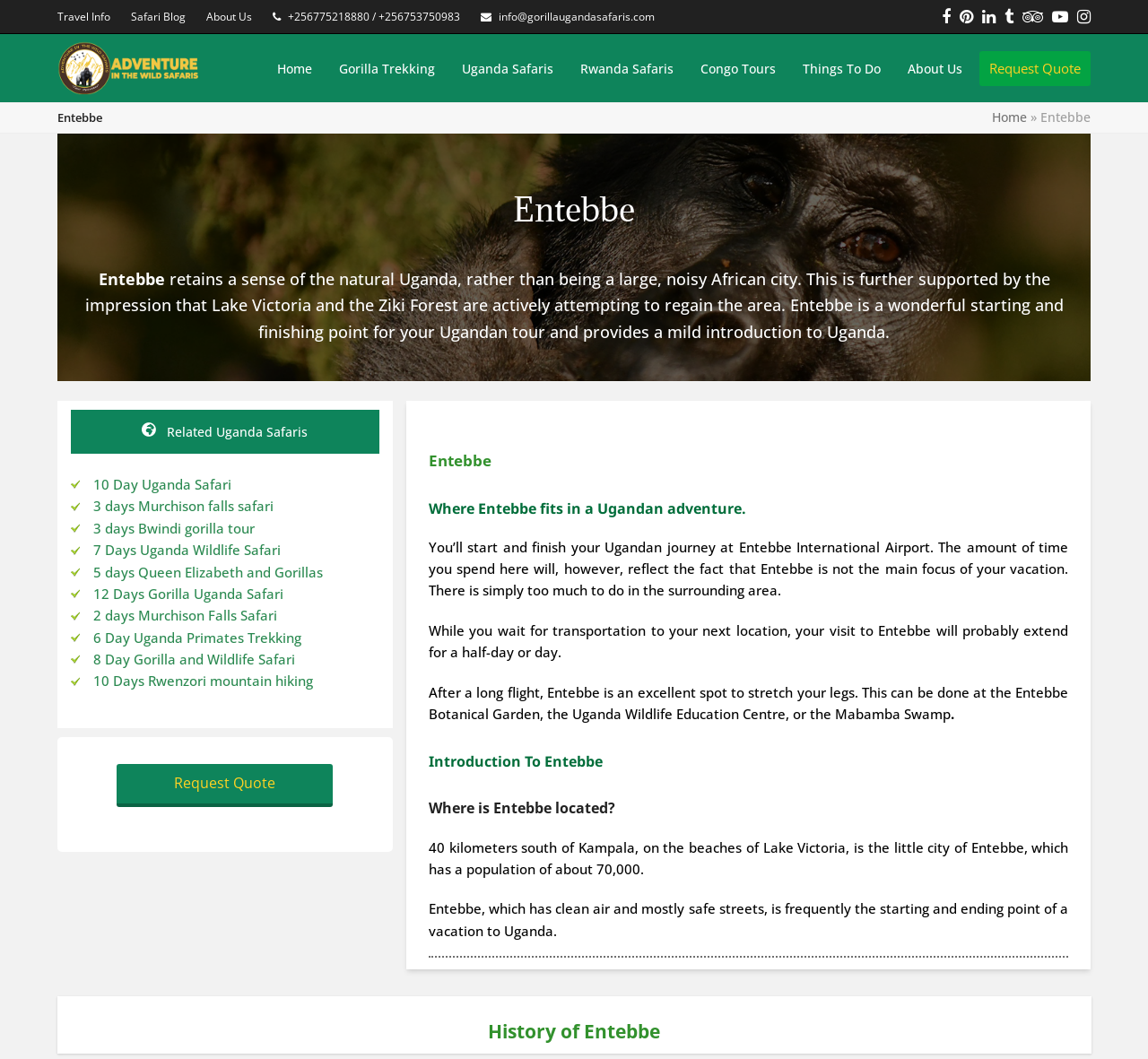Use a single word or phrase to answer this question: 
What is the purpose of the Entebbe Botanical Garden?

to stretch your legs